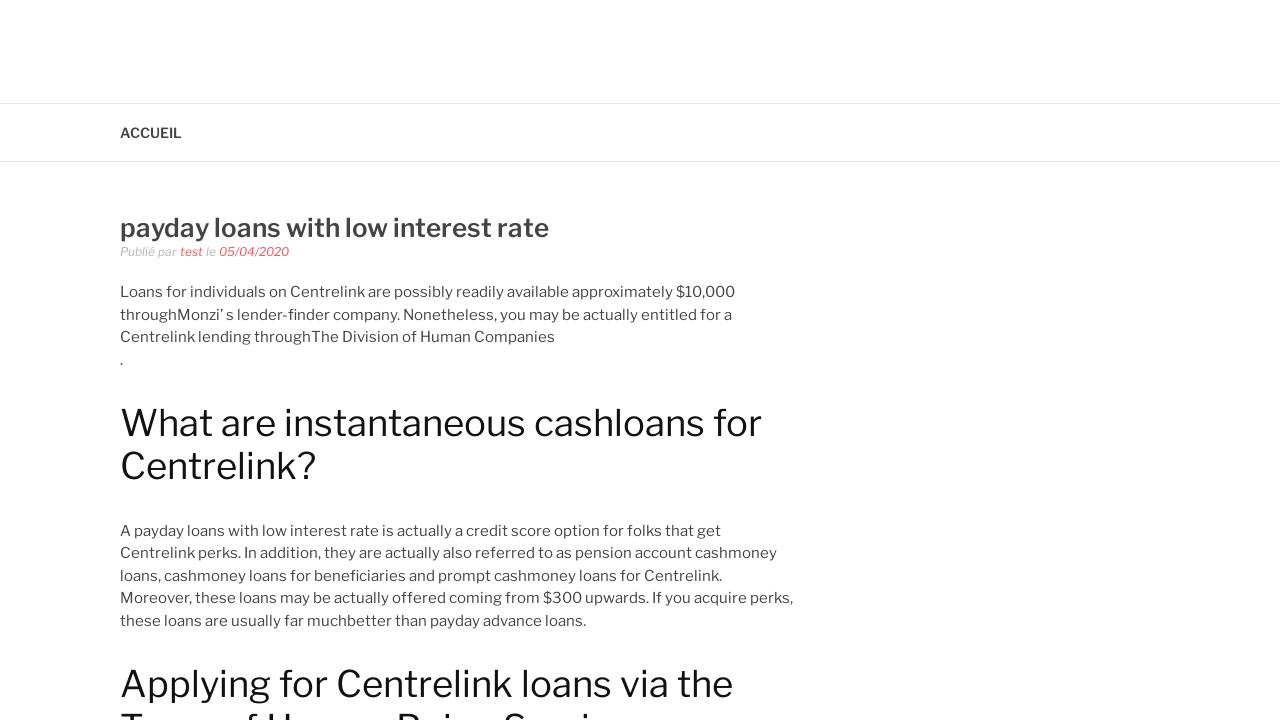Please answer the following question using a single word or phrase: Who provides Centrelink loans?

Monzi's lender-finder company